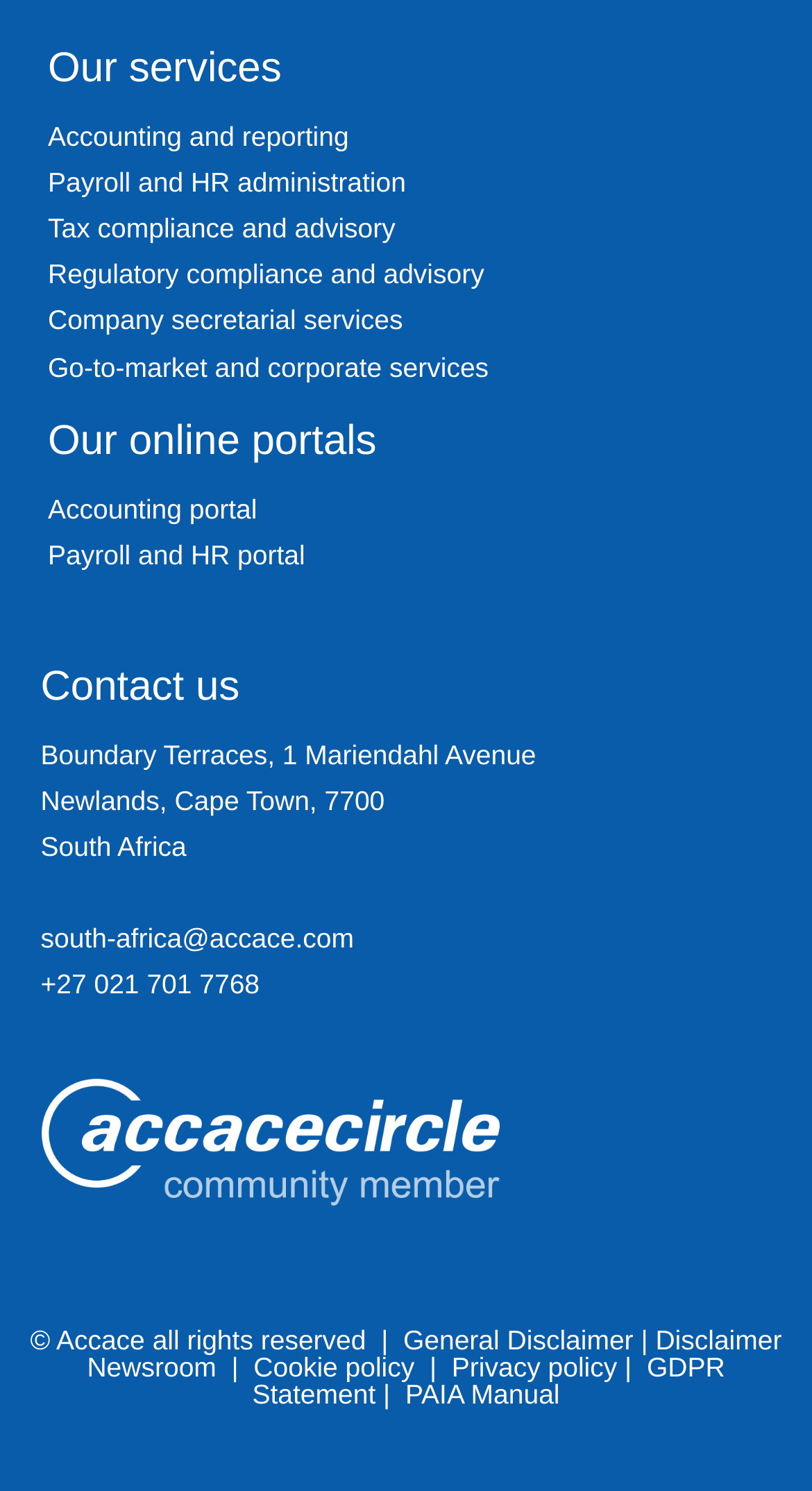What is the name of Accace's online portal?
Please analyze the image and answer the question with as much detail as possible.

Under the 'Our online portals' heading, Accace has two online portals mentioned, namely 'Accounting portal' and 'Payroll and HR portal', which can be used by their clients.